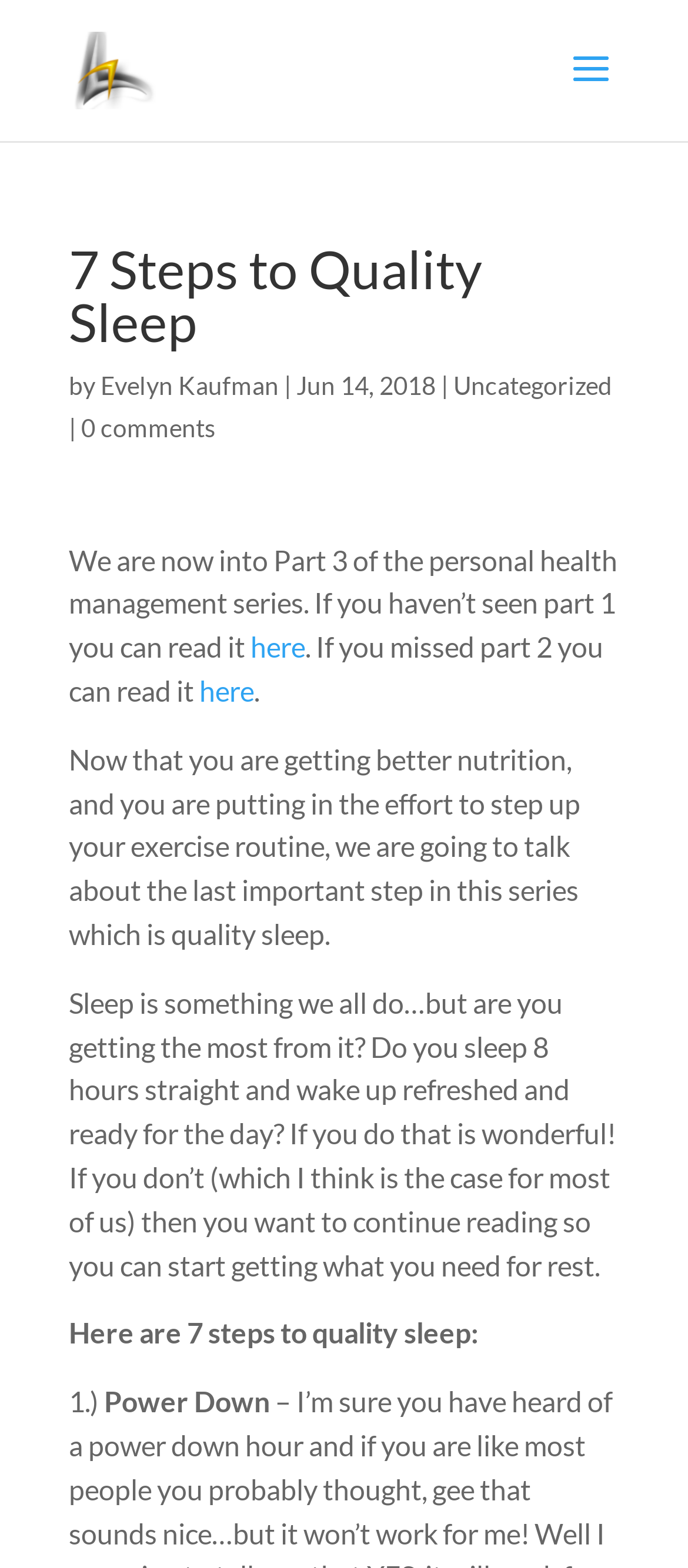How many steps are there to quality sleep?
Refer to the image and provide a concise answer in one word or phrase.

7